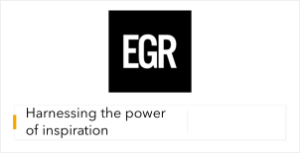Respond to the question below with a concise word or phrase:
What is the focus of EGR's solutions?

motivational and transformative